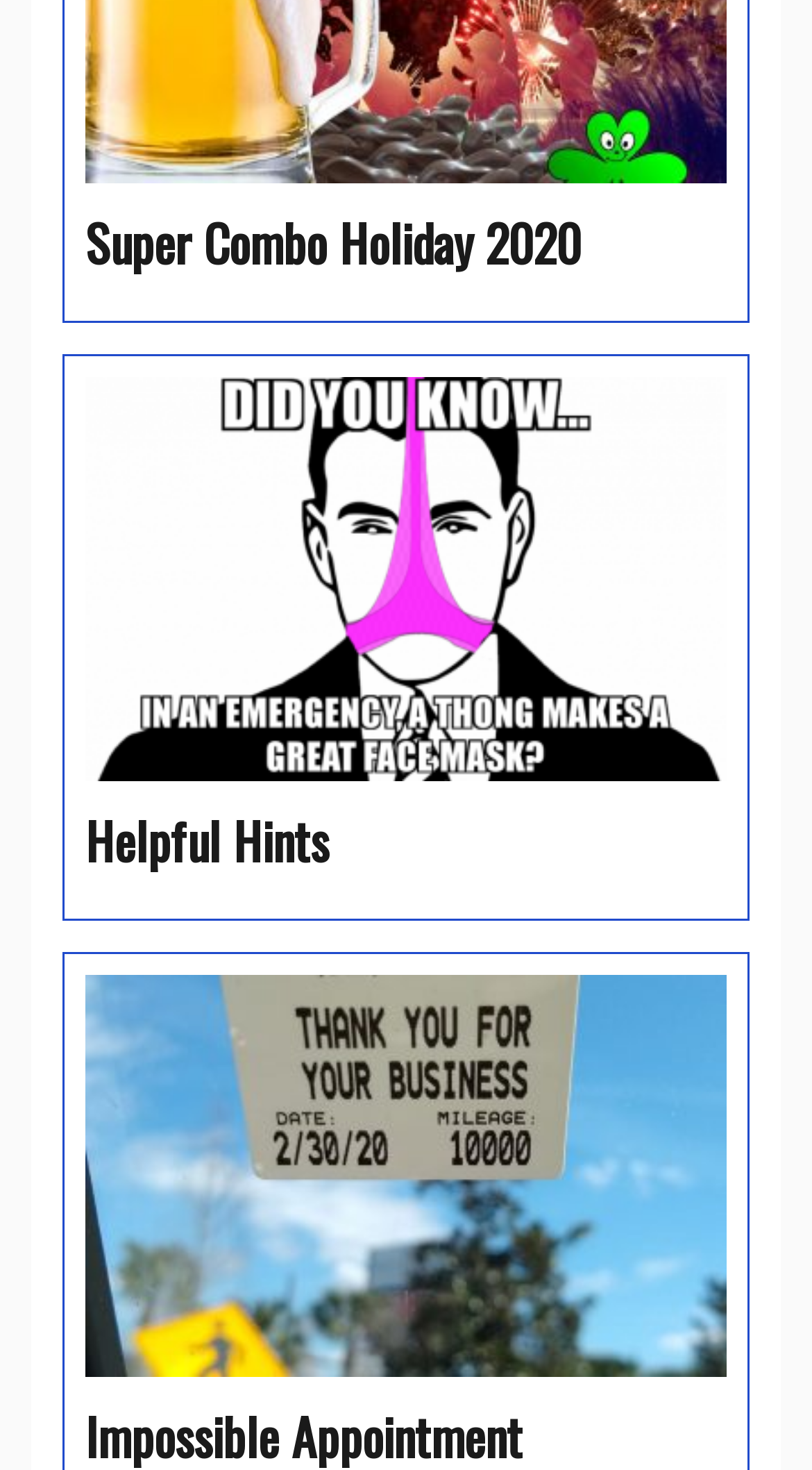Locate the UI element described by This Week and provide its bounding box coordinates. Use the format (top-left x, top-left y, bottom-right x, bottom-right y) with all values as floating point numbers between 0 and 1.

None